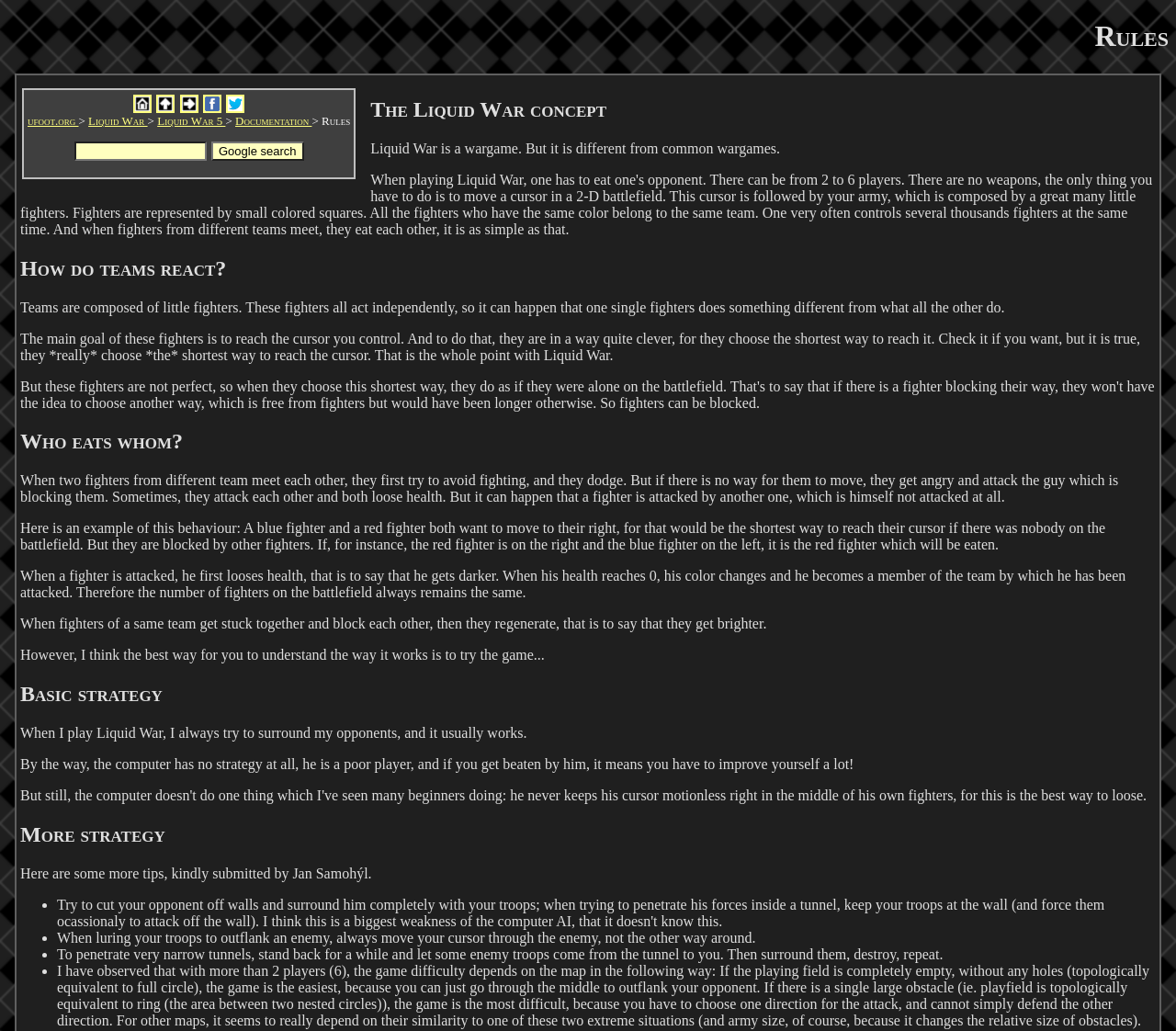What is the computer's strategy? Observe the screenshot and provide a one-word or short phrase answer.

None